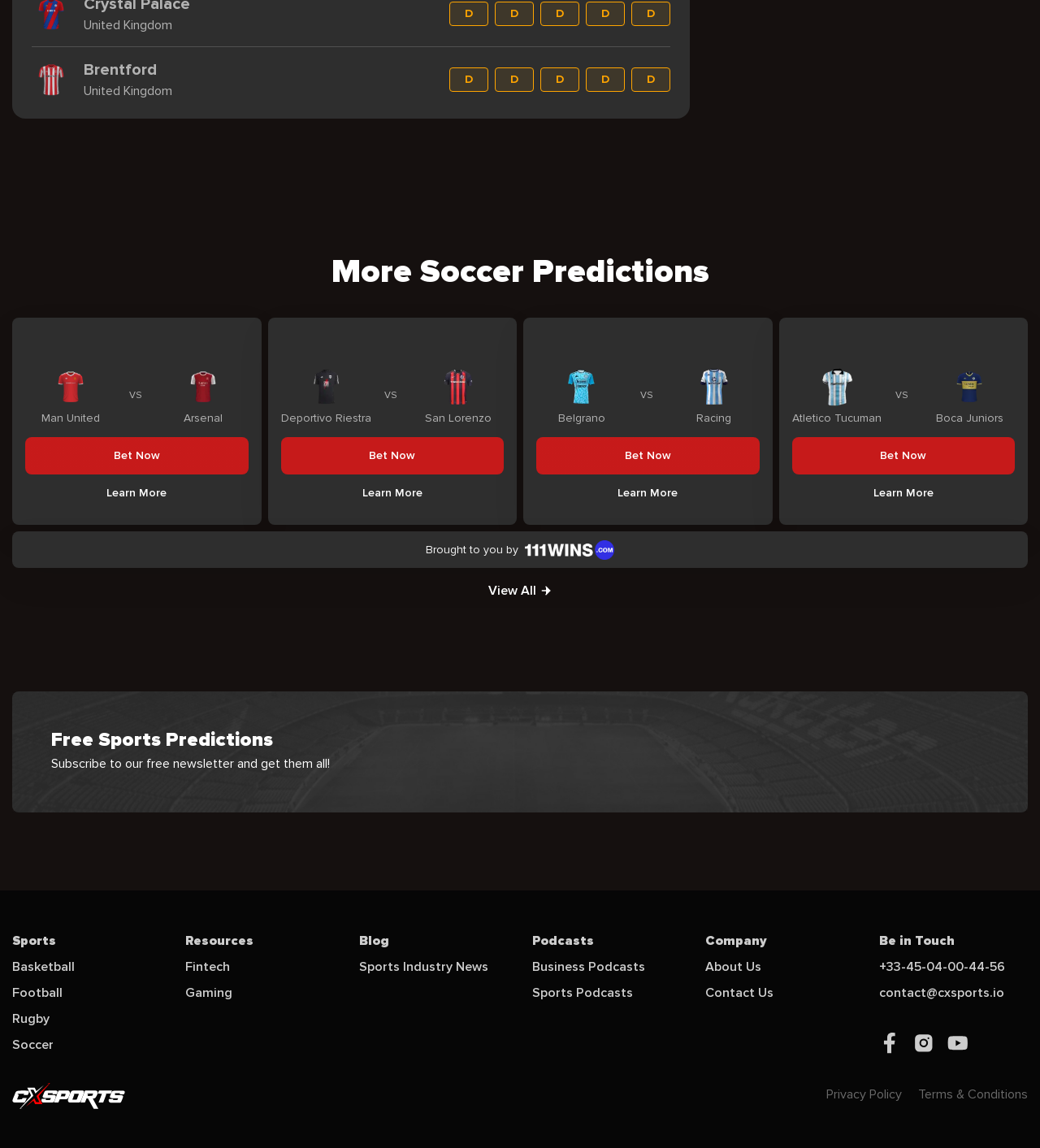Highlight the bounding box coordinates of the region I should click on to meet the following instruction: "Learn more about Manchester United Predictions".

[0.024, 0.419, 0.239, 0.44]